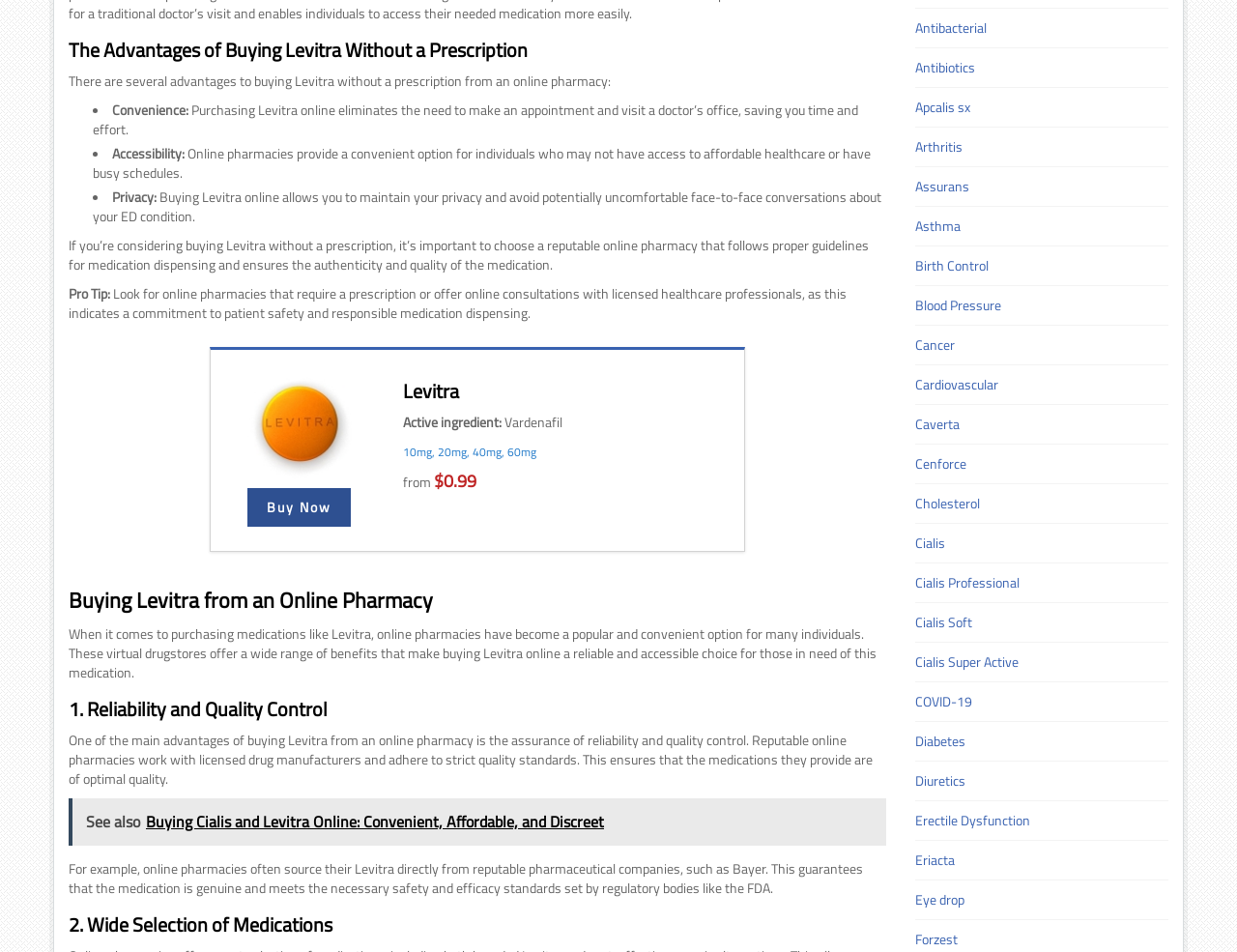Locate the bounding box coordinates of the clickable area to execute the instruction: "Click the 'Buy Now' button". Provide the coordinates as four float numbers between 0 and 1, represented as [left, top, right, bottom].

[0.2, 0.513, 0.284, 0.553]